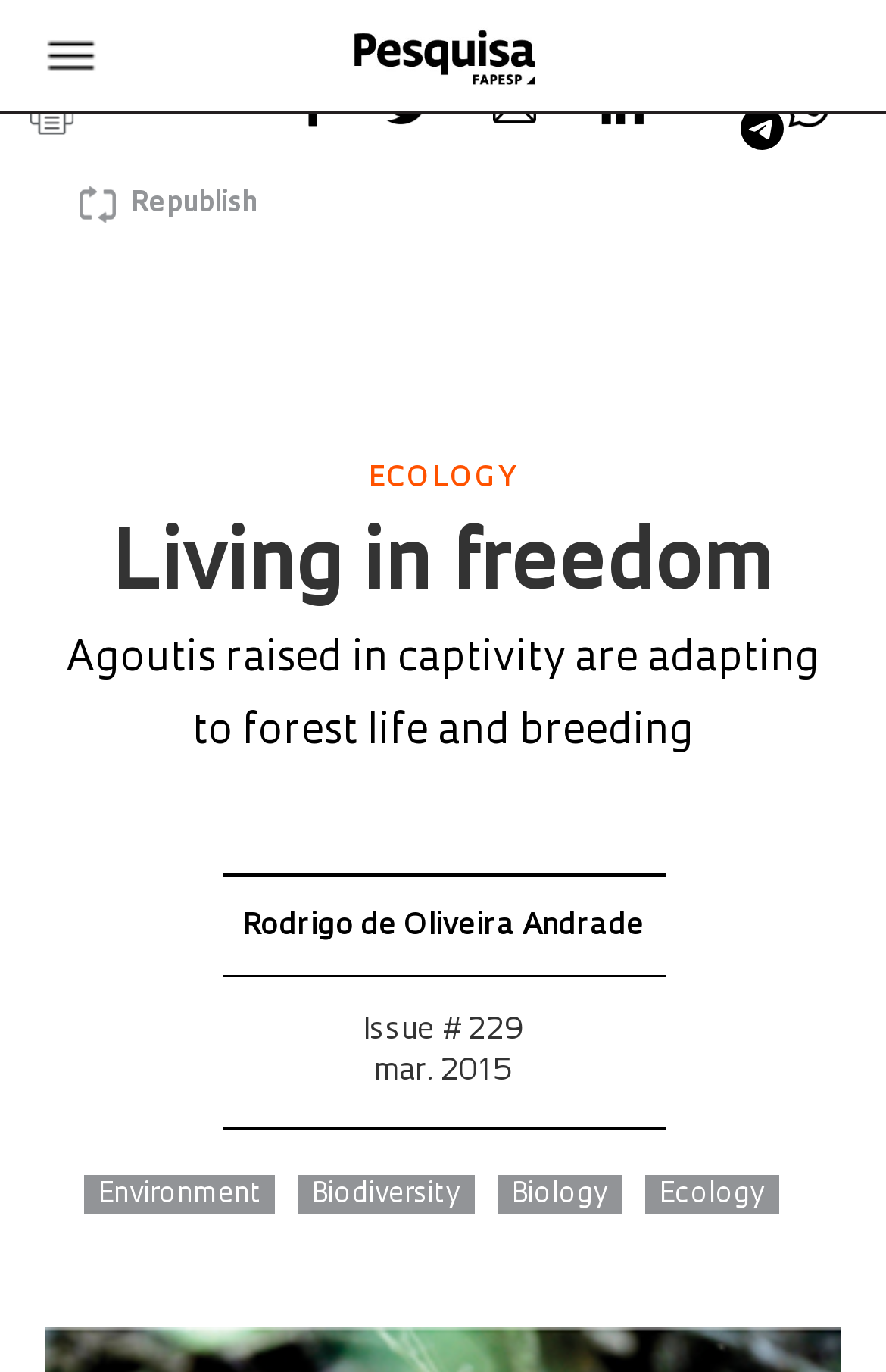Please identify the primary heading of the webpage and give its text content.

Living in freedom